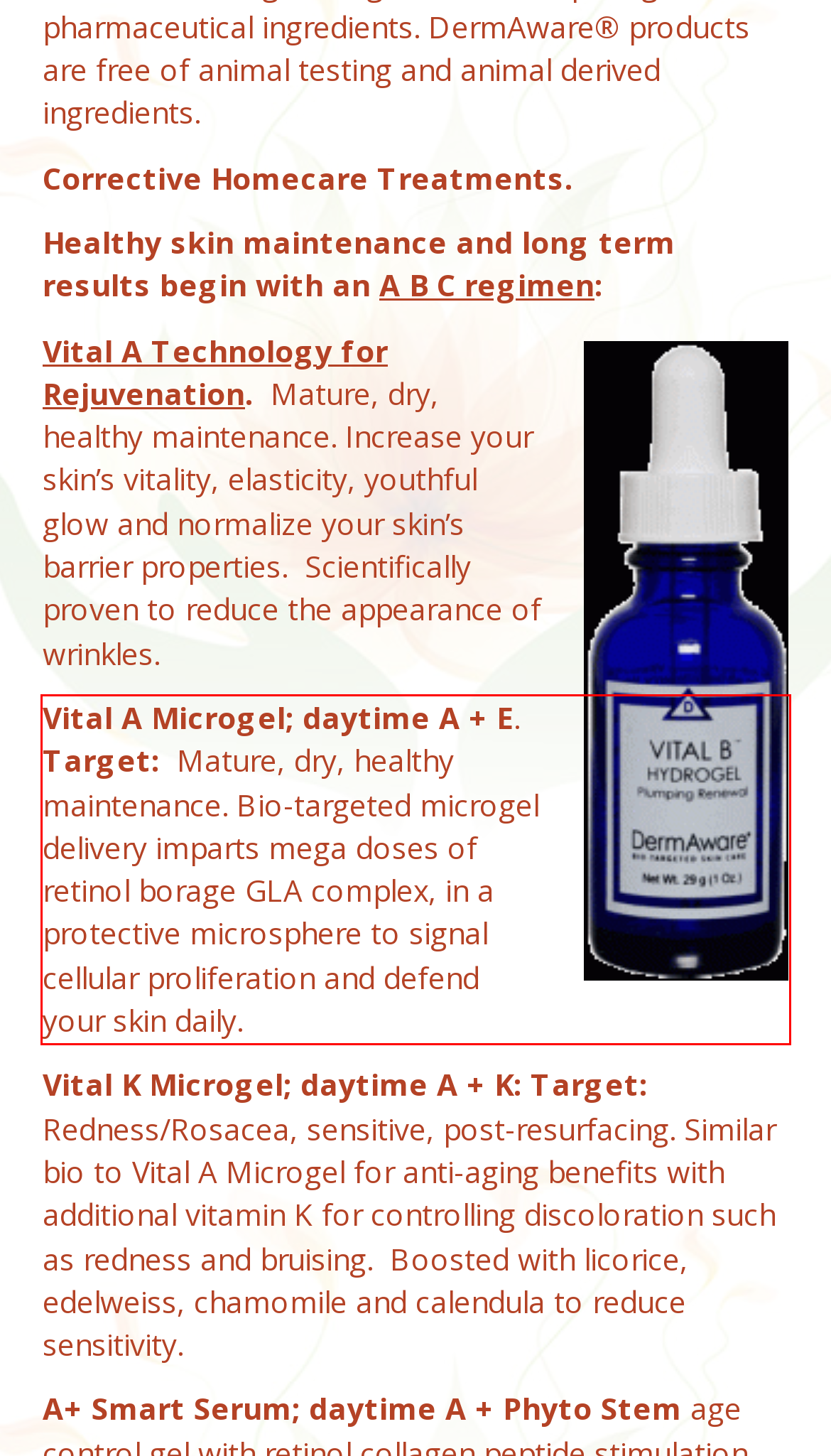You have a screenshot of a webpage with a red bounding box. Use OCR to generate the text contained within this red rectangle.

Vital A Microgel; daytime A + E. Target: Mature, dry, healthy maintenance. Bio-targeted microgel delivery imparts mega doses of retinol borage GLA complex, in a protective microsphere to signal cellular proliferation and defend your skin daily.